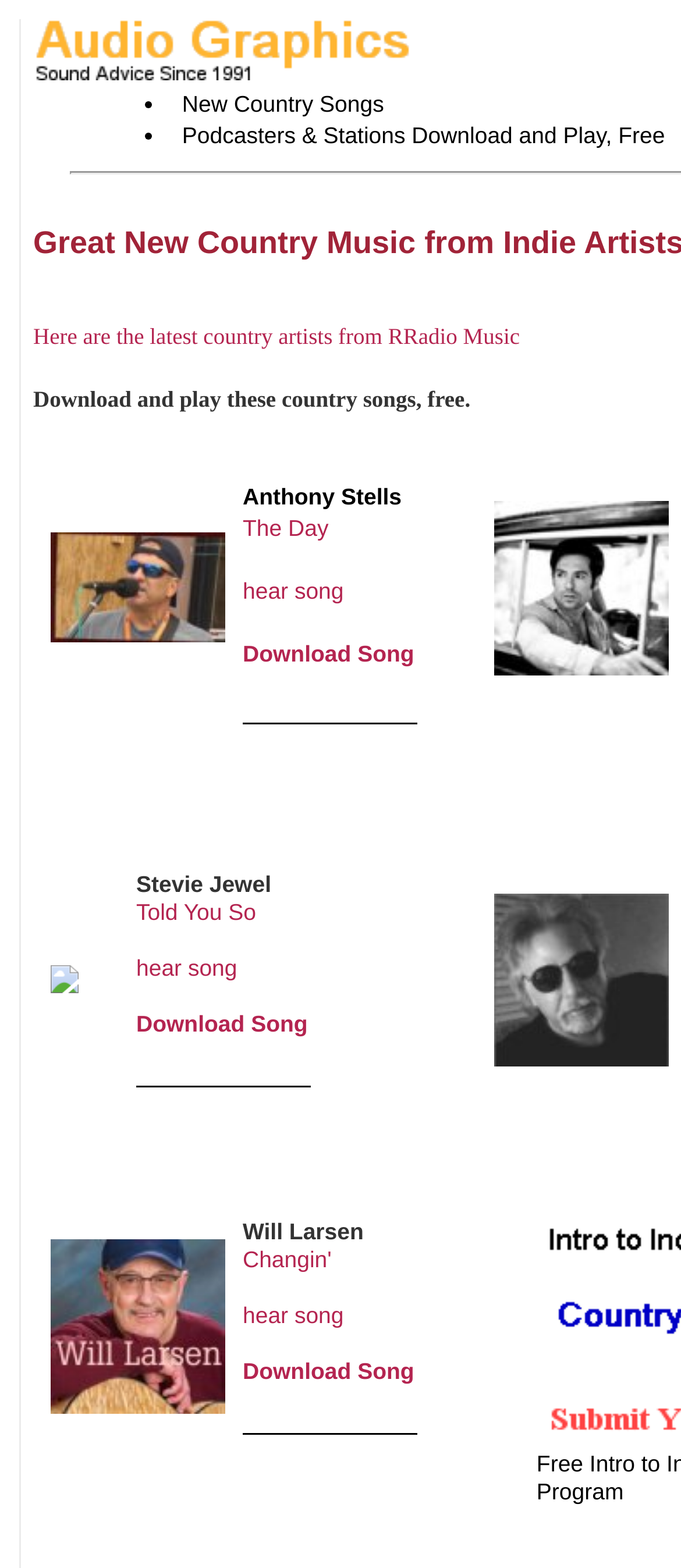Predict the bounding box for the UI component with the following description: "Told You So".

[0.2, 0.573, 0.376, 0.59]